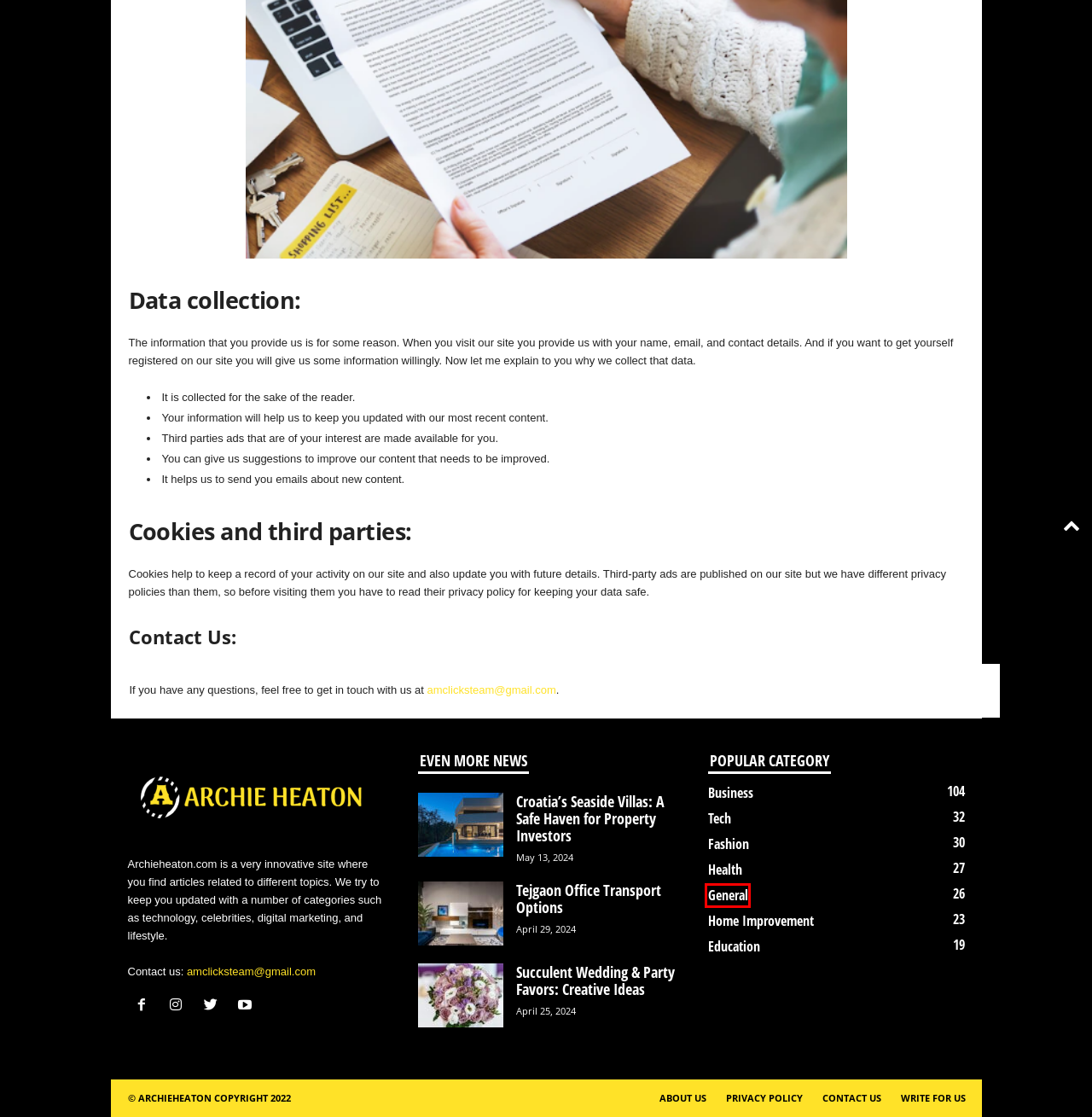You have a screenshot of a webpage, and a red bounding box highlights an element. Select the webpage description that best fits the new page after clicking the element within the bounding box. Options are:
A. Croatia’s Seaside Villas: A Safe Haven for Property Investors - Archie Heaton
B. Succulent Wedding & Party Favors: Creative Ideas - Archie Heaton
C. Tejgaon Office Transport Options - Archie Heaton
D. Health Archives - Archie Heaton
E. About Us - Archie Heaton
F. Tech Archives - Archie Heaton
G. Home Improvement Archives - Archie Heaton
H. General Archives - Archie Heaton

H